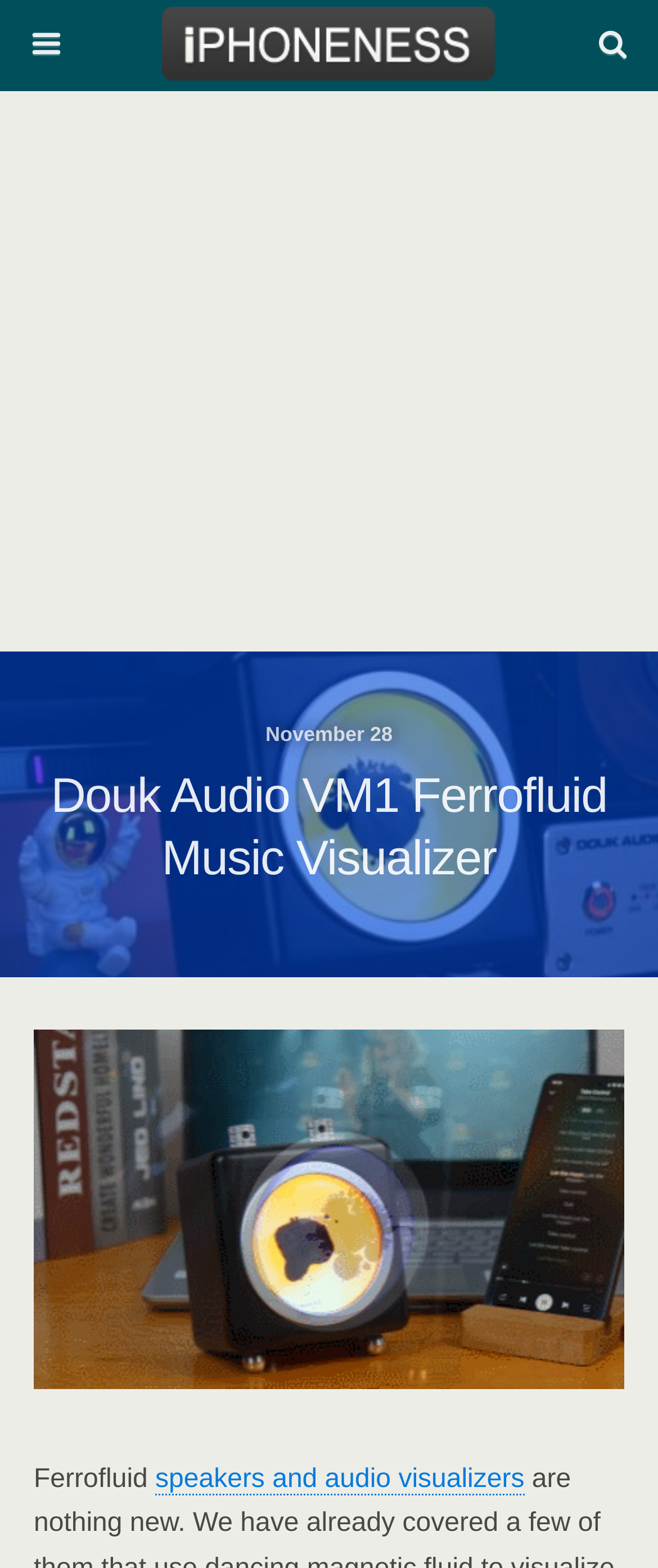Identify and provide the title of the webpage.

Douk Audio VM1 Ferrofluid Music Visualizer